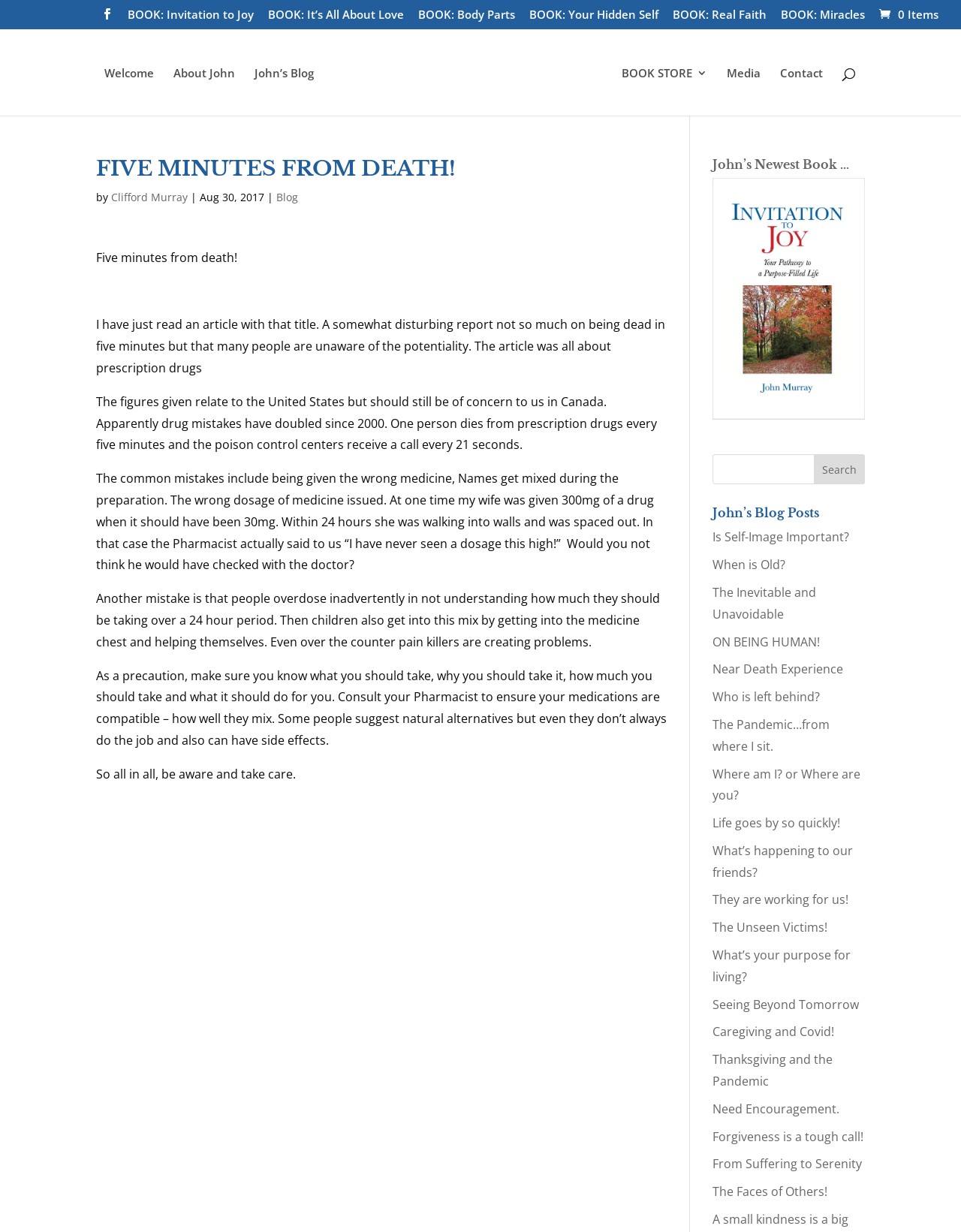Identify the bounding box coordinates of the area you need to click to perform the following instruction: "View John's newest book".

[0.741, 0.127, 0.884, 0.14]